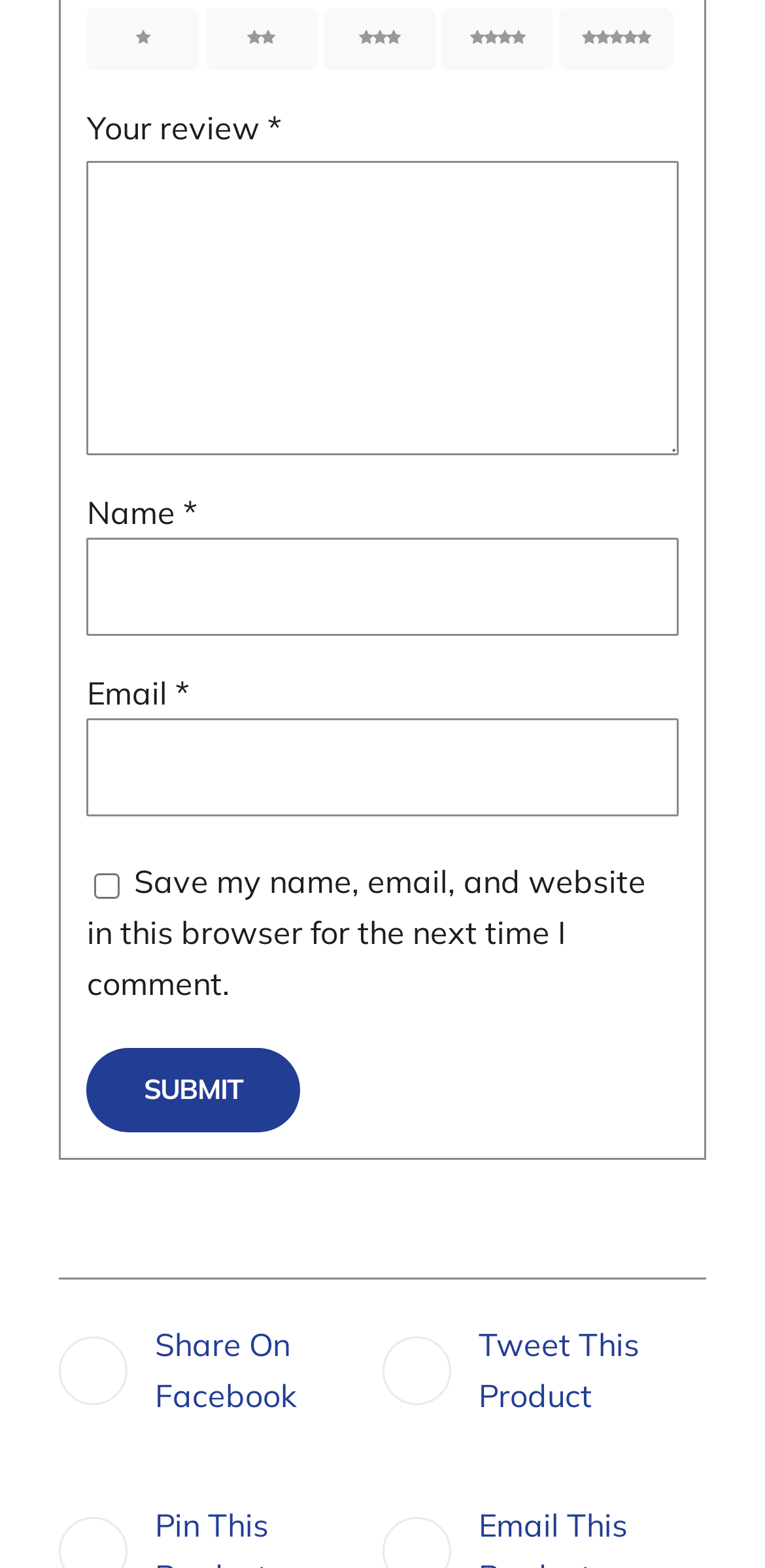Specify the bounding box coordinates of the area to click in order to follow the given instruction: "Submit the form."

[0.113, 0.668, 0.393, 0.722]